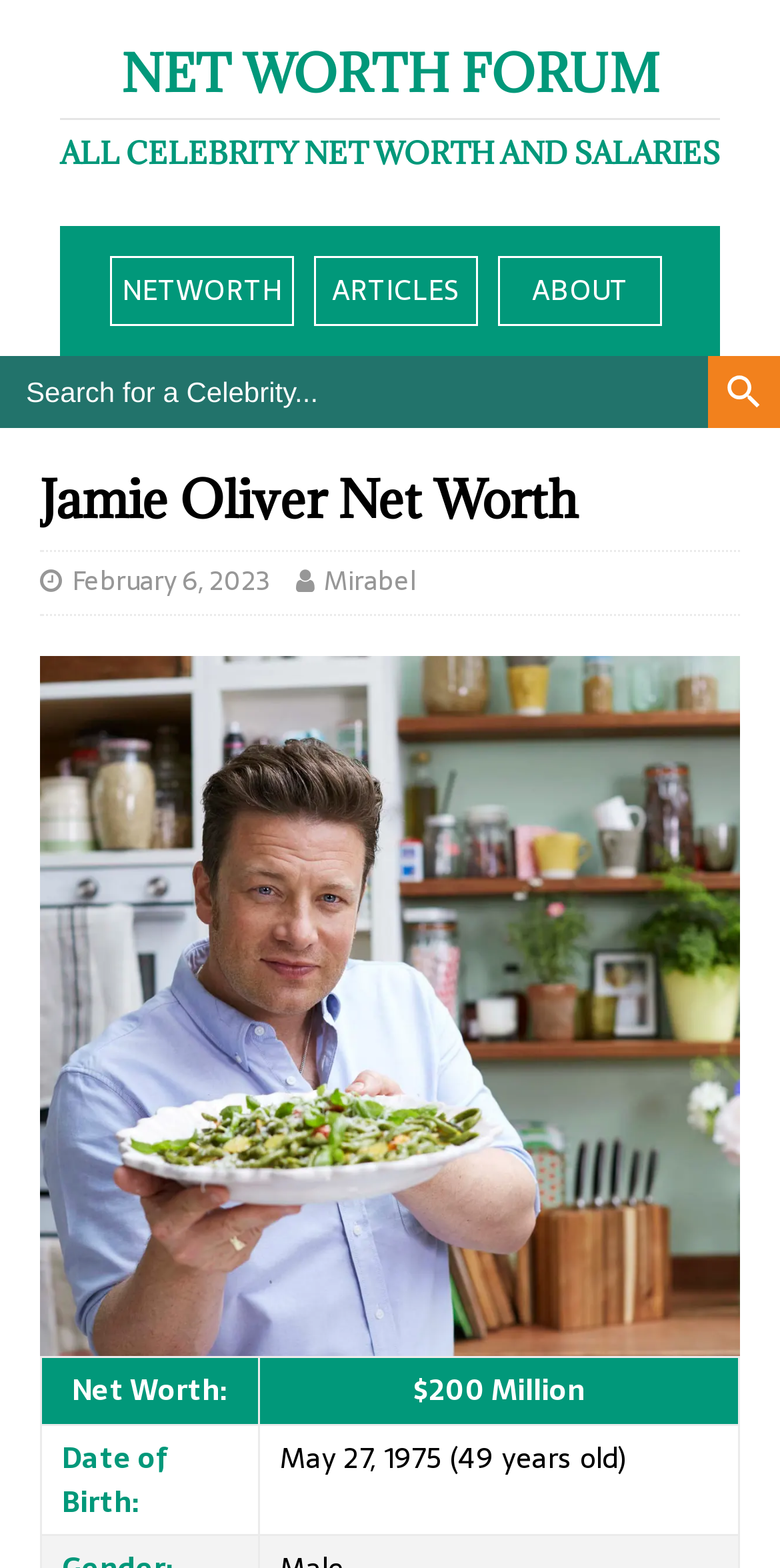Please answer the following question using a single word or phrase: 
What is the name of the website?

Net Worth Forum